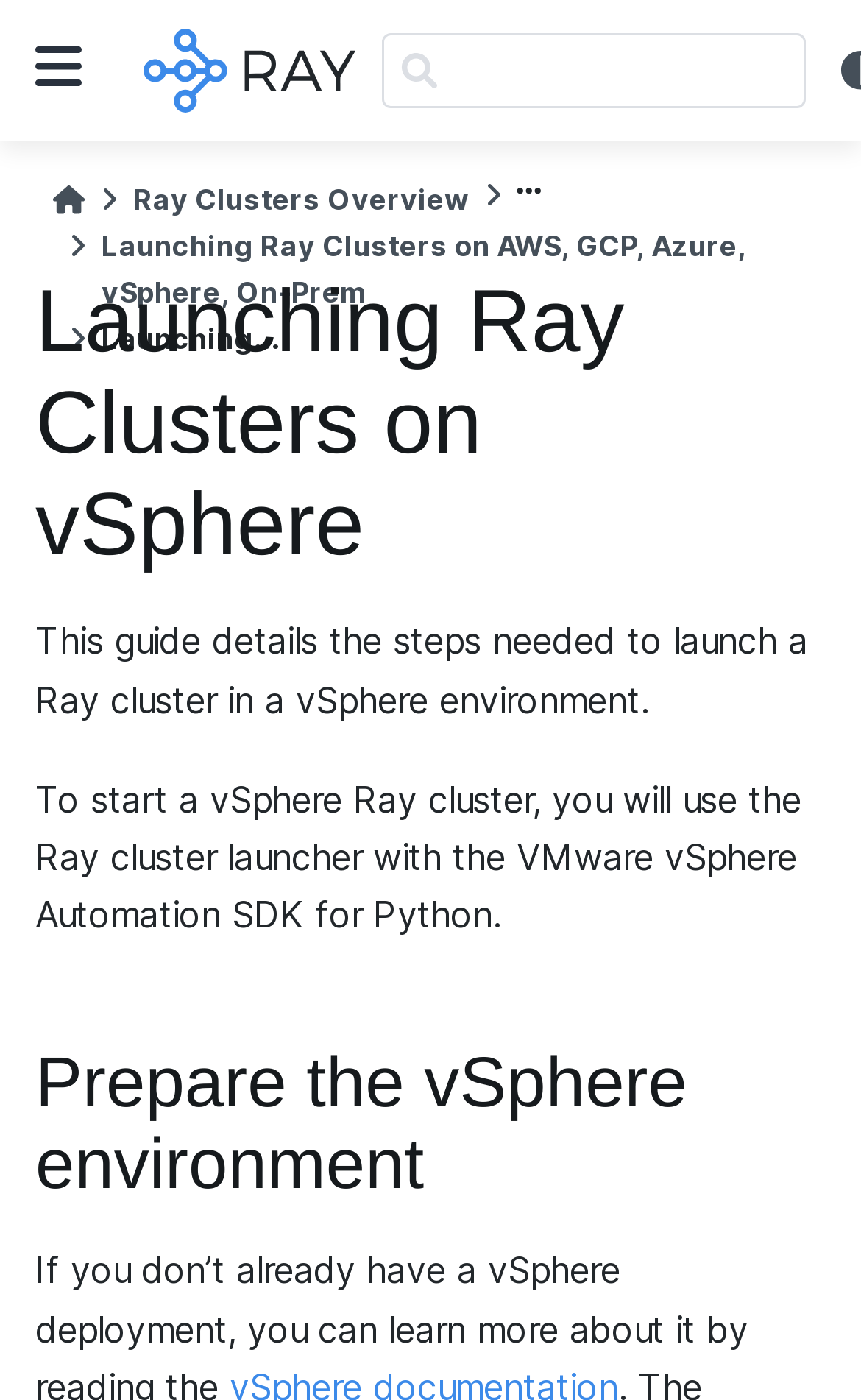Given the following UI element description: "aria-label="Home"", find the bounding box coordinates in the webpage screenshot.

[0.062, 0.126, 0.098, 0.159]